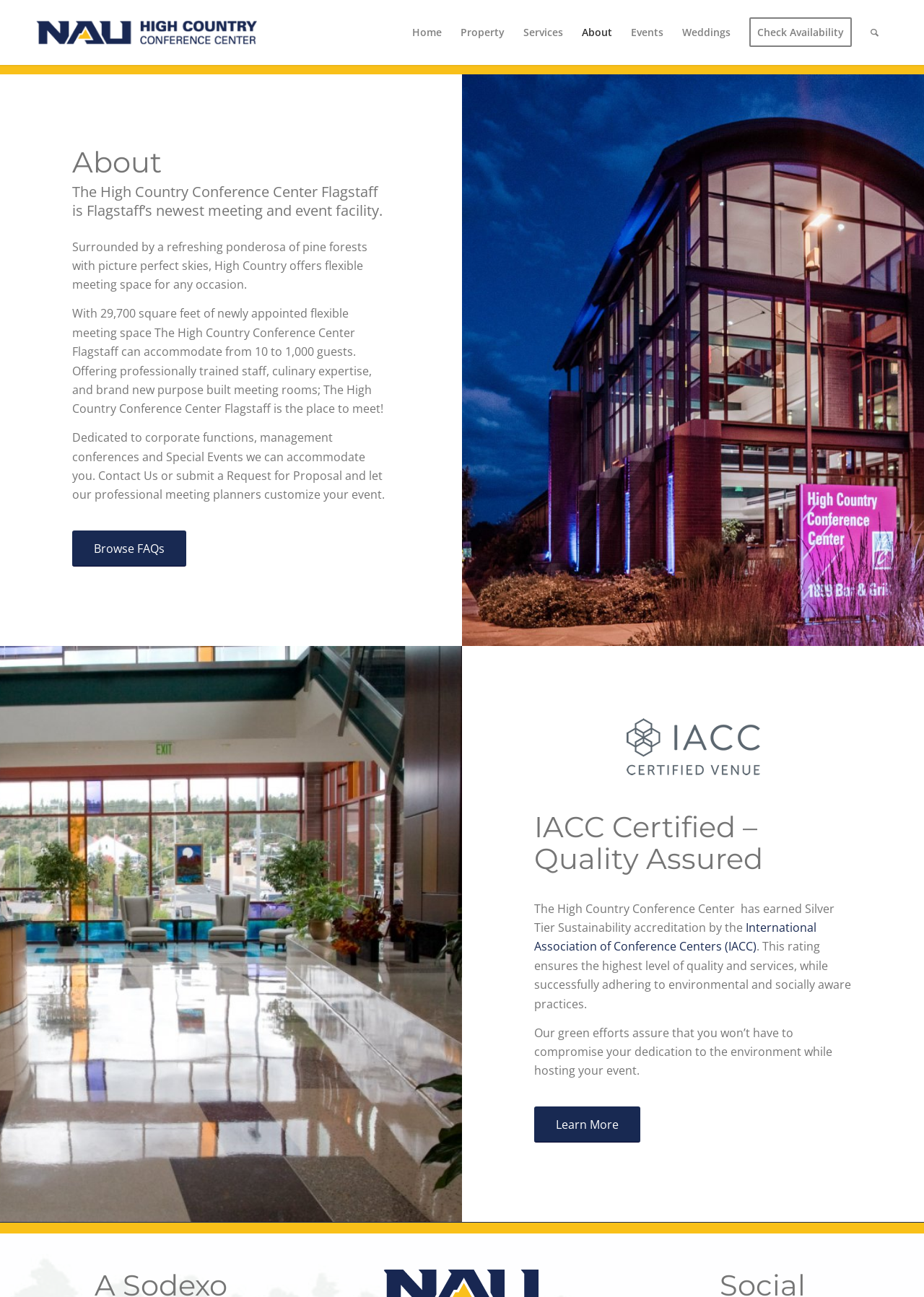Respond with a single word or phrase to the following question: What is the rating of the conference center's sustainability accreditation?

Silver Tier